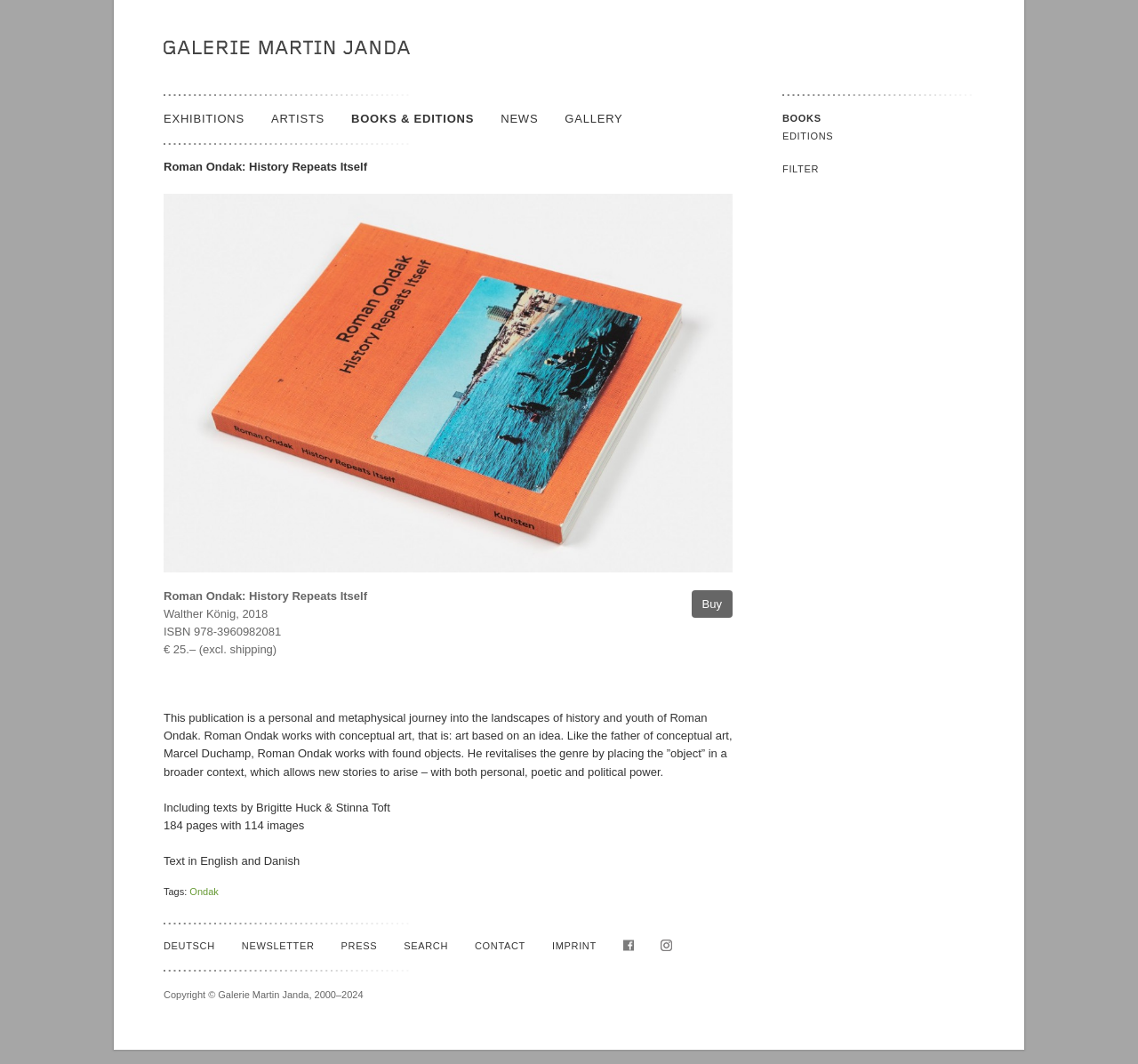Return the bounding box coordinates of the UI element that corresponds to this description: "alt="Galerie Martin Janda"". The coordinates must be given as four float numbers in the range of 0 and 1, [left, top, right, bottom].

[0.144, 0.0, 0.856, 0.089]